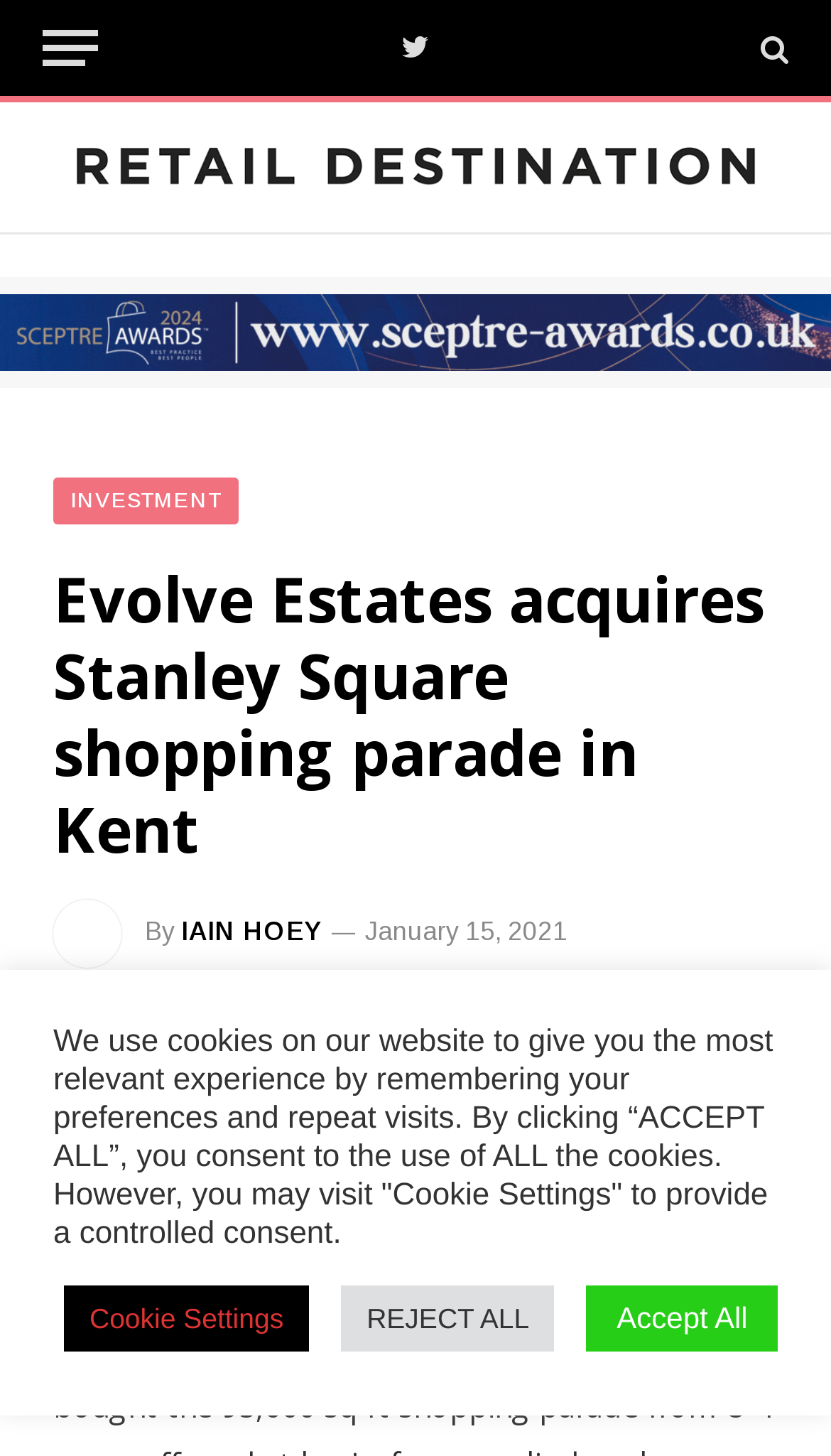Given the element description, predict the bounding box coordinates in the format (top-left x, top-left y, bottom-right x, bottom-right y). Make sure all values are between 0 and 1. Here is the element description: LinkedIn

[0.064, 0.727, 0.245, 0.783]